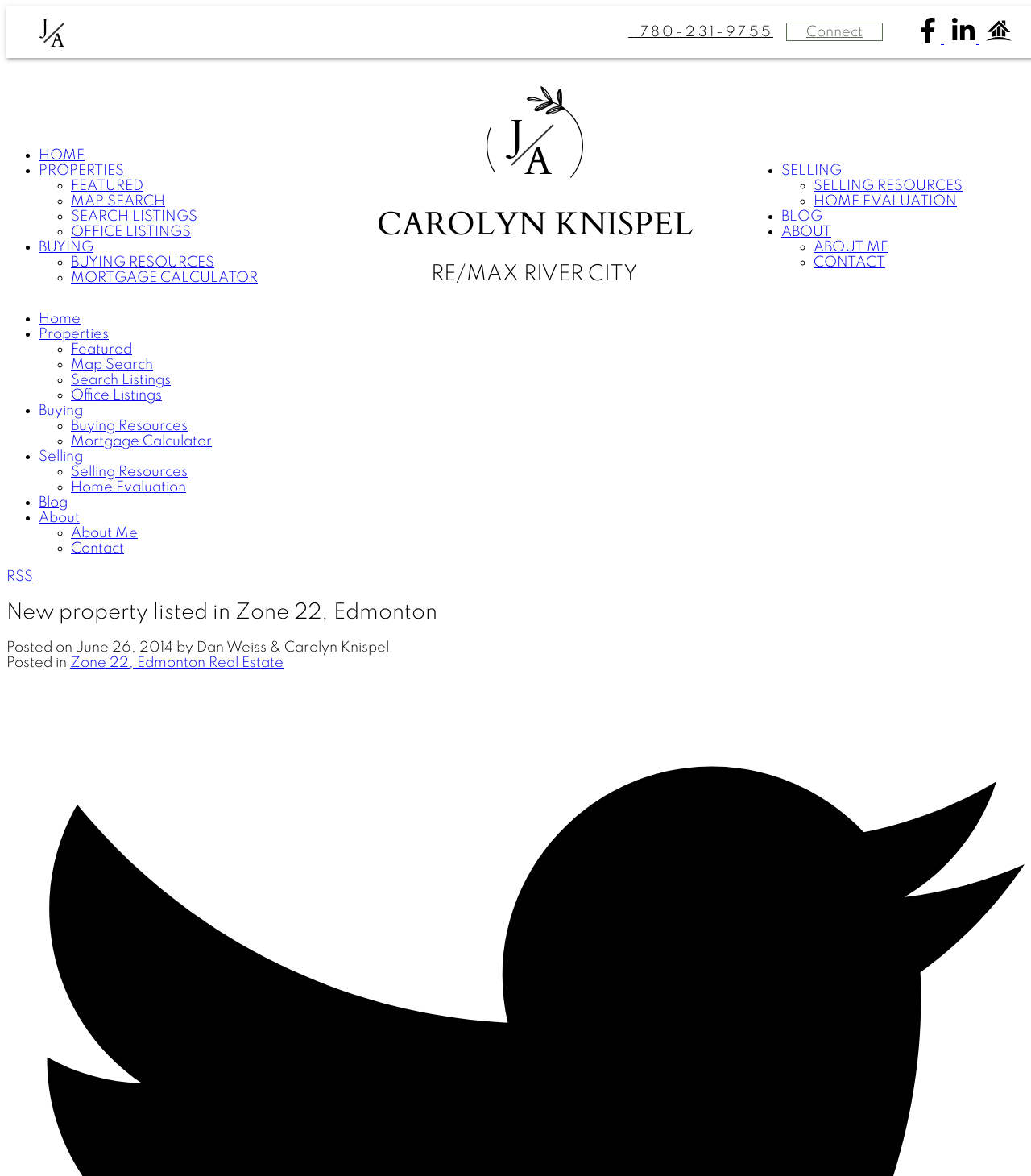Pinpoint the bounding box coordinates of the clickable element needed to complete the instruction: "View the Primary Menu". The coordinates should be provided as four float numbers between 0 and 1: [left, top, right, bottom].

[0.006, 0.126, 0.31, 0.243]